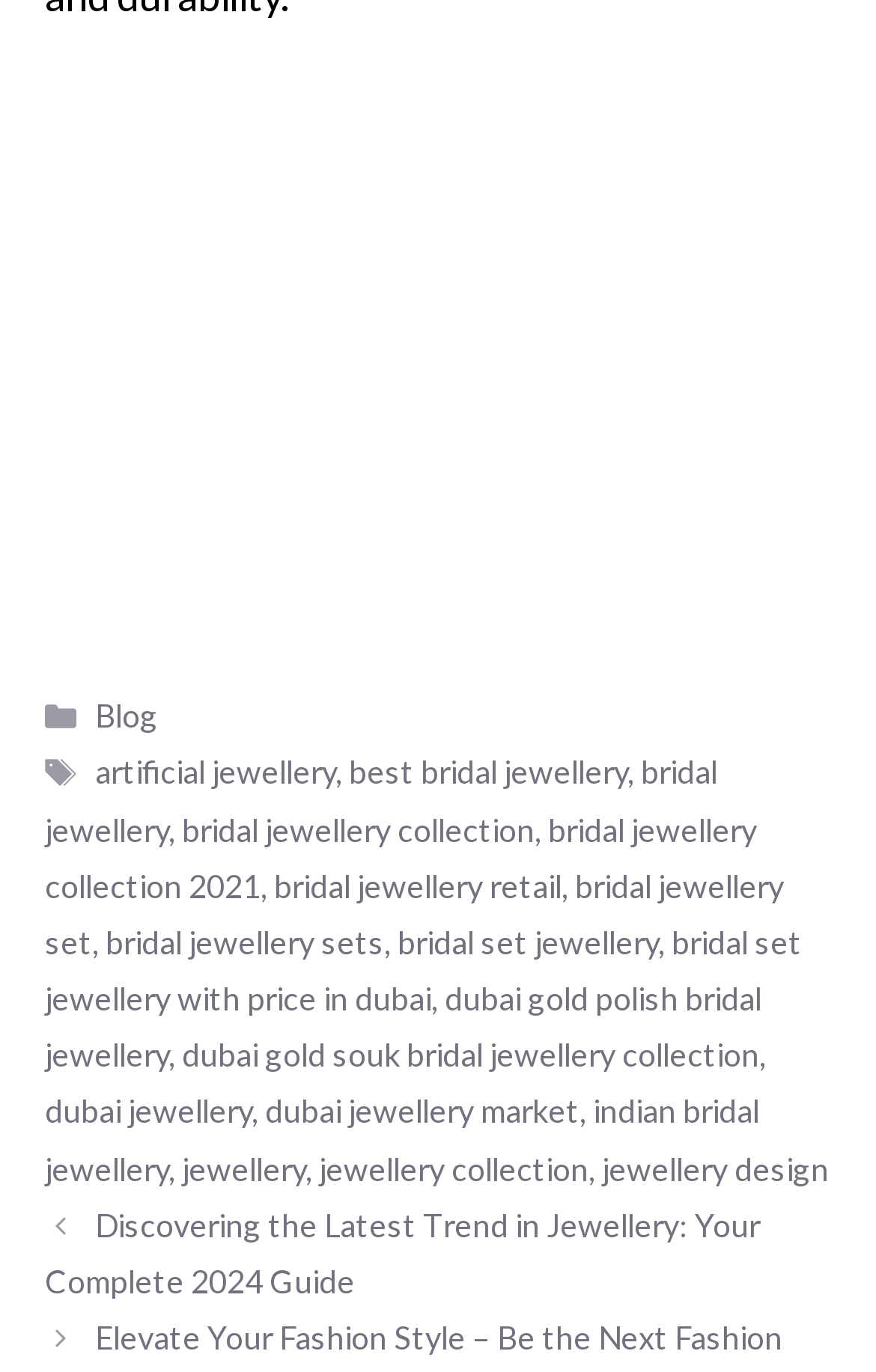Locate the bounding box coordinates of the element you need to click to accomplish the task described by this instruction: "View 'artificial jewellery' category".

[0.109, 0.549, 0.383, 0.577]